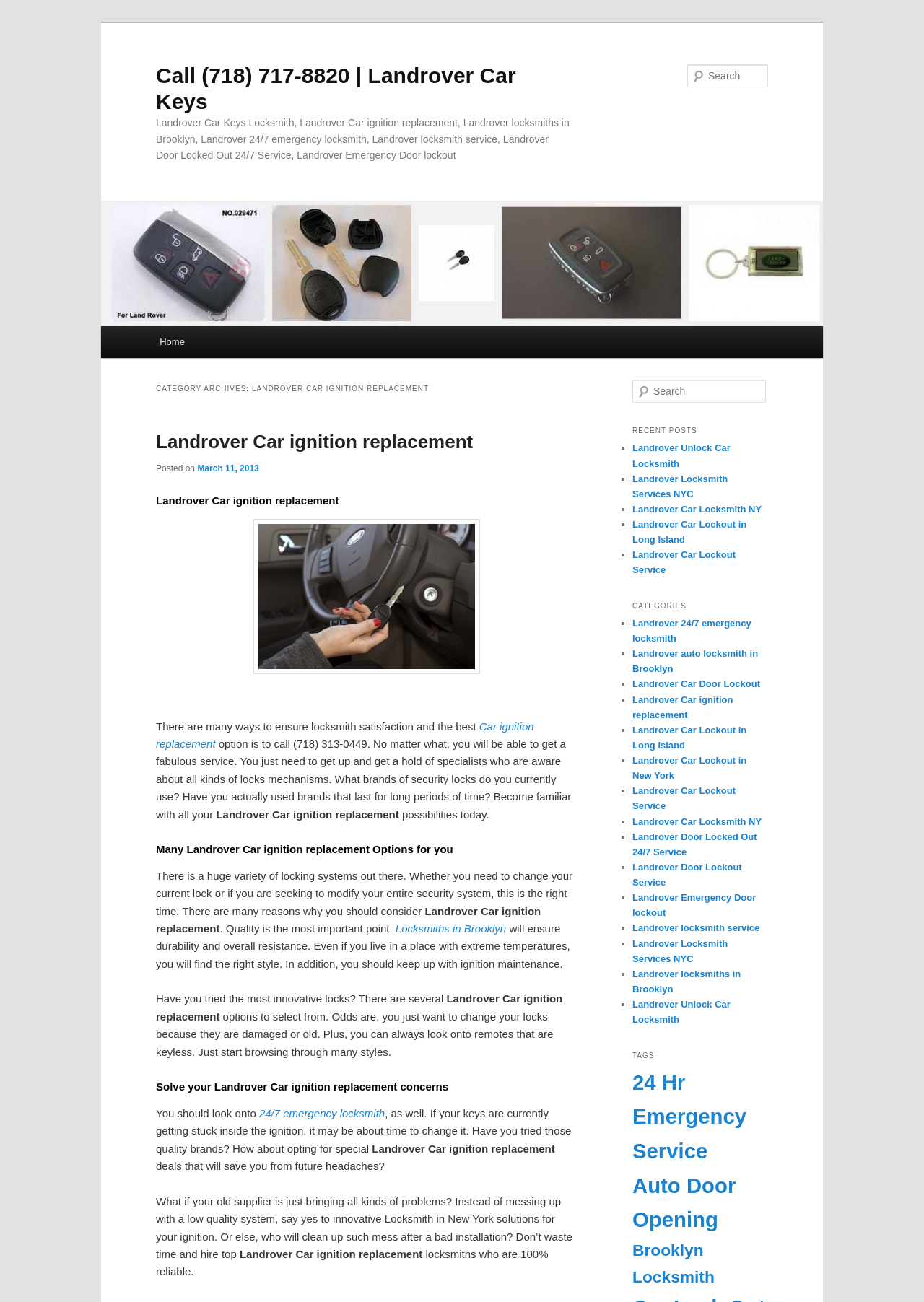Offer a thorough description of the webpage.

This webpage is about Landrover car ignition replacement and locksmith services. At the top, there are two links to skip to primary and secondary content. Below that, there is a heading with a phone number and a brief description of the service. 

On the left side, there is a main menu with a heading "Main menu" and a link to "Home". Below that, there is a section with a heading "CATEGORY ARCHIVES: LANDROVER CAR IGNITION REPLACEMENT" which contains several links to related articles and a brief description of each article. 

On the right side, there is a search bar with a label "Search" and a text box to input search queries. Below that, there are two sections: "RECENT POSTS" and "CATEGORIES". The "RECENT POSTS" section contains a list of links to recent articles, and the "CATEGORIES" section contains a list of links to categories related to Landrover car ignition replacement and locksmith services.

The main content of the webpage is a long article about Landrover car ignition replacement, discussing various options and considerations for locksmith services. The article is divided into several sections with headings, and contains links to related articles and services. There are also several images and a time element throughout the article.